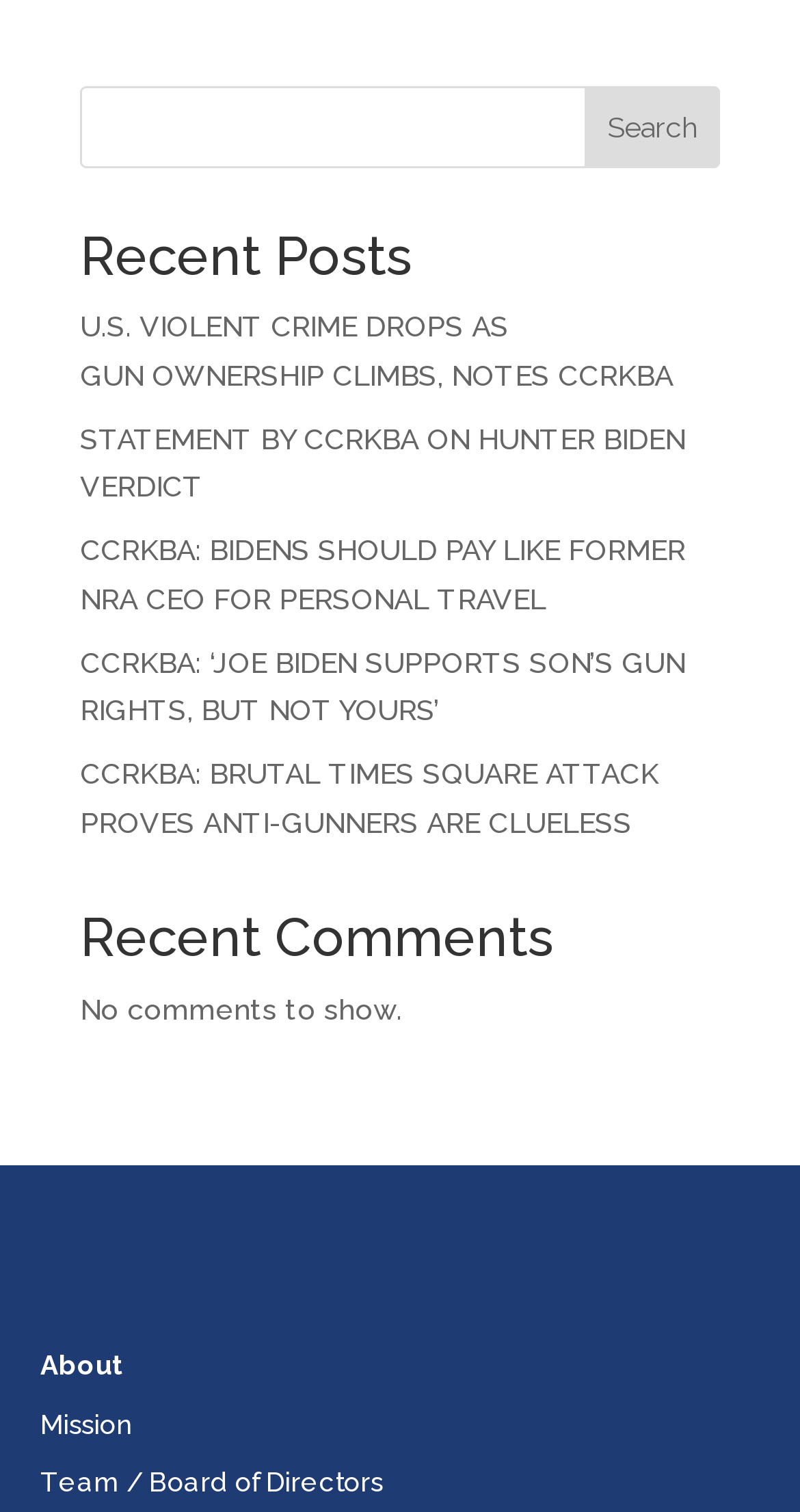Locate the bounding box coordinates of the clickable part needed for the task: "go to the 'About' page".

[0.05, 0.893, 0.155, 0.913]